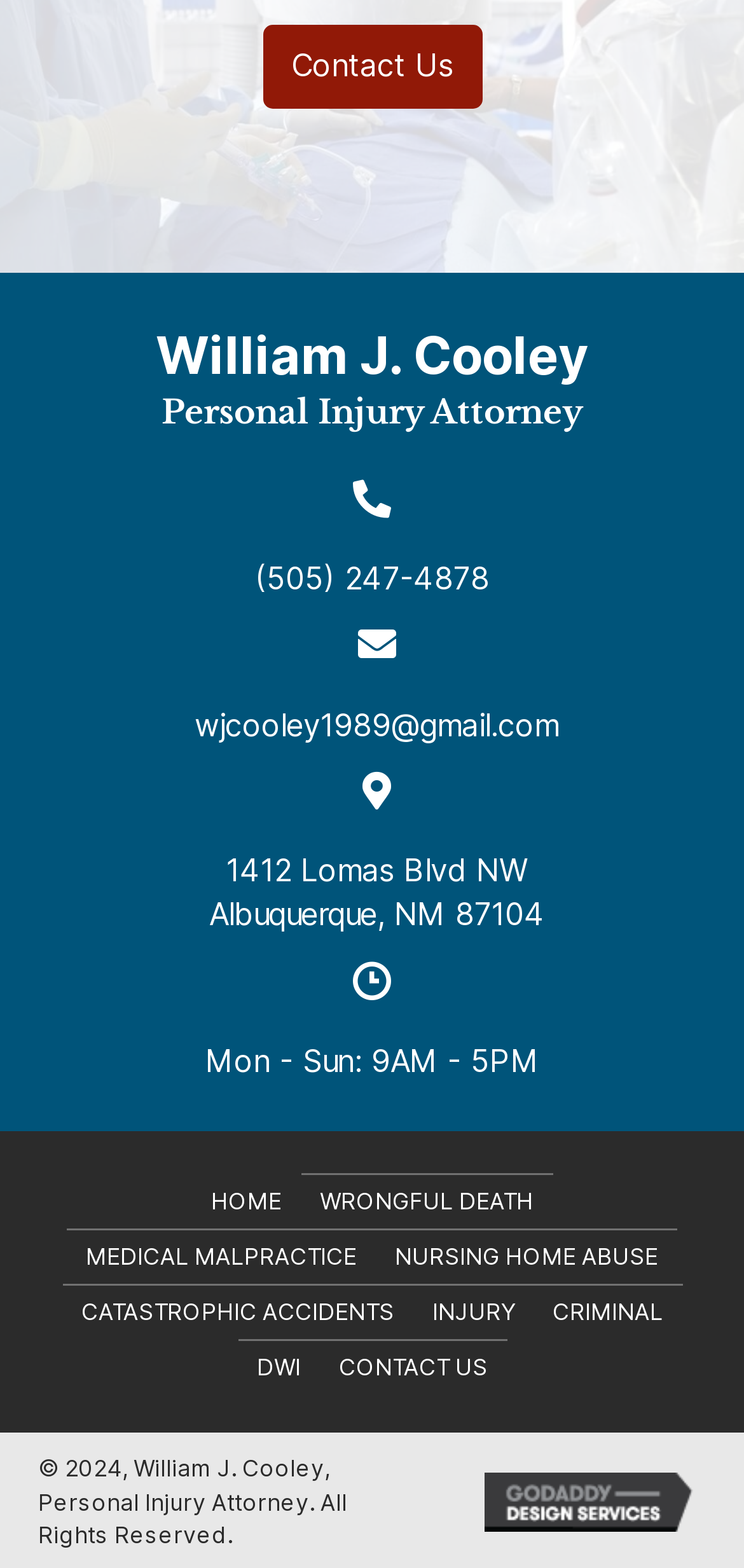How can I contact William J. Cooley?
Provide an in-depth and detailed explanation in response to the question.

I found the contact information by looking at the button element with the bounding box coordinates [0.353, 0.016, 0.647, 0.069], which contains the text 'Contact Us', and the link element with the bounding box coordinates [0.021, 0.396, 0.992, 0.477], which contains the email address 'mailto:wjcooley1989@gmail.com'.